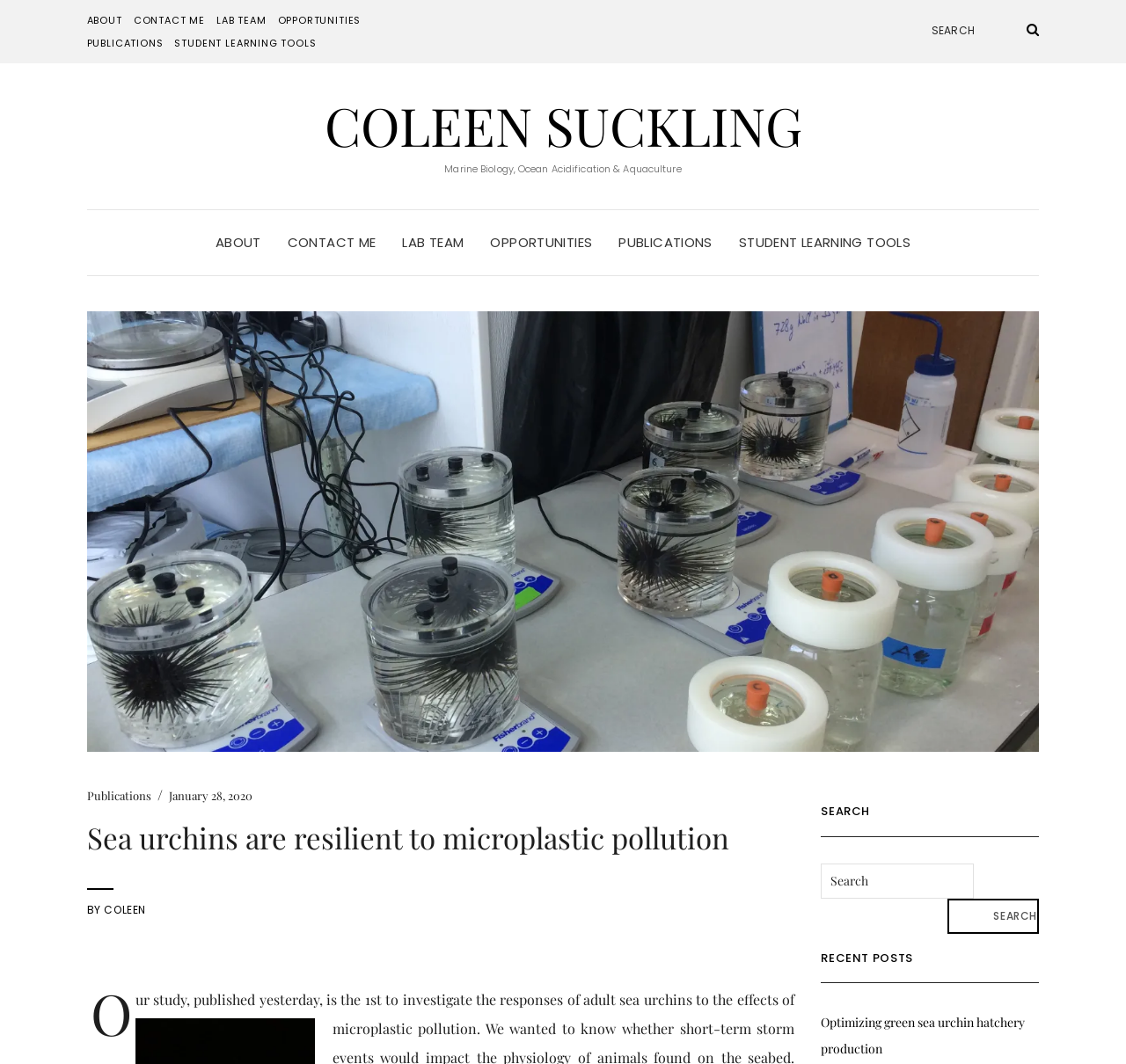Show me the bounding box coordinates of the clickable region to achieve the task as per the instruction: "search for something".

[0.657, 0.008, 0.923, 0.05]